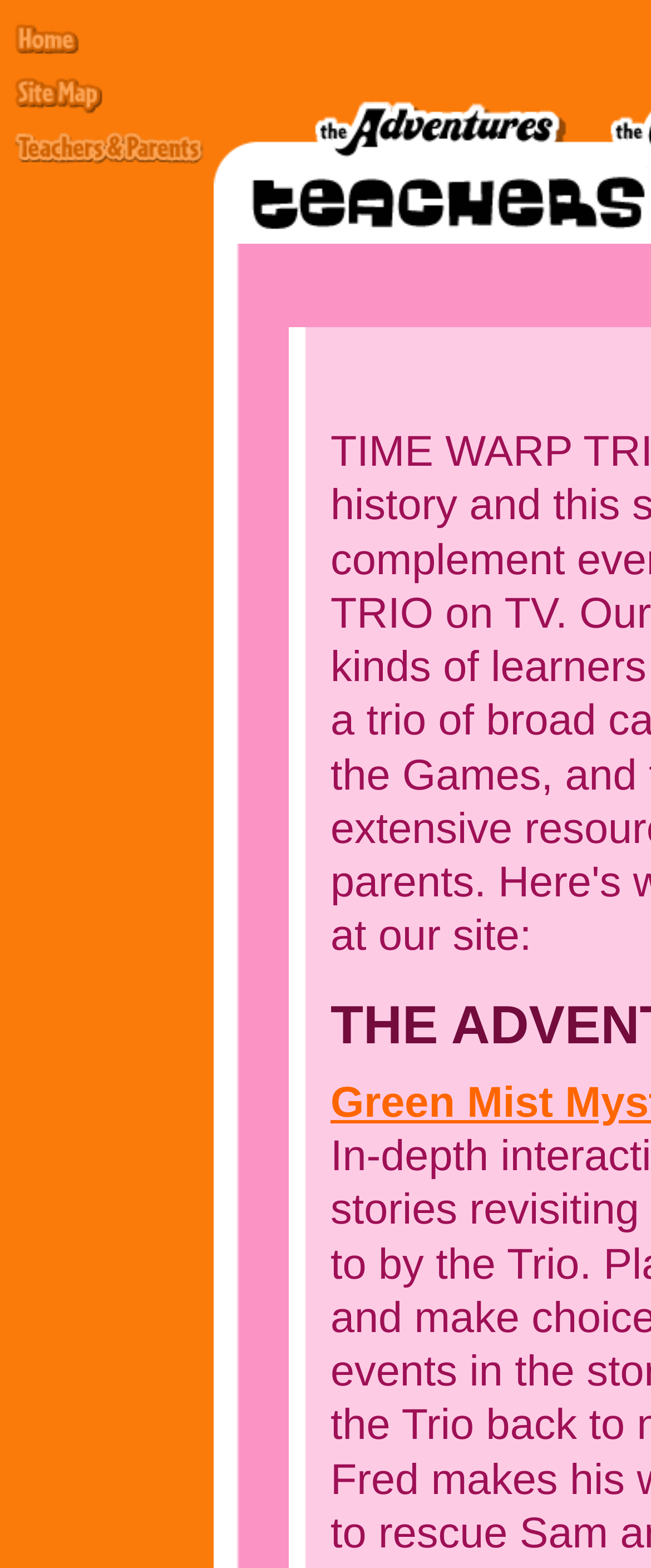What is the theme of the website?
Carefully examine the image and provide a detailed answer to the question.

I looked at the image with the text 'the Adventures' and inferred that the theme of the website is related to adventures, possibly a book series or a game.